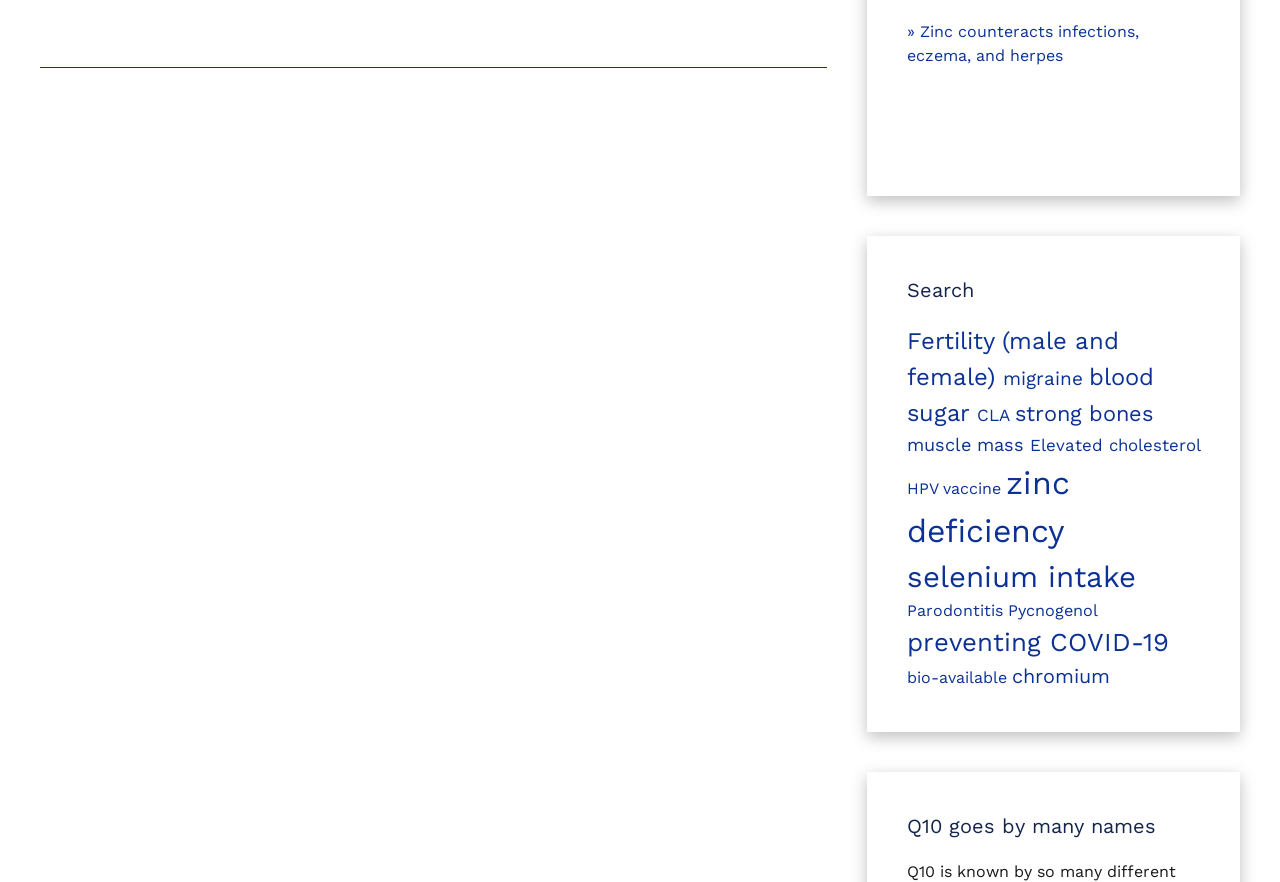What is the common theme among the links?
Refer to the screenshot and answer in one word or phrase.

Health-related topics